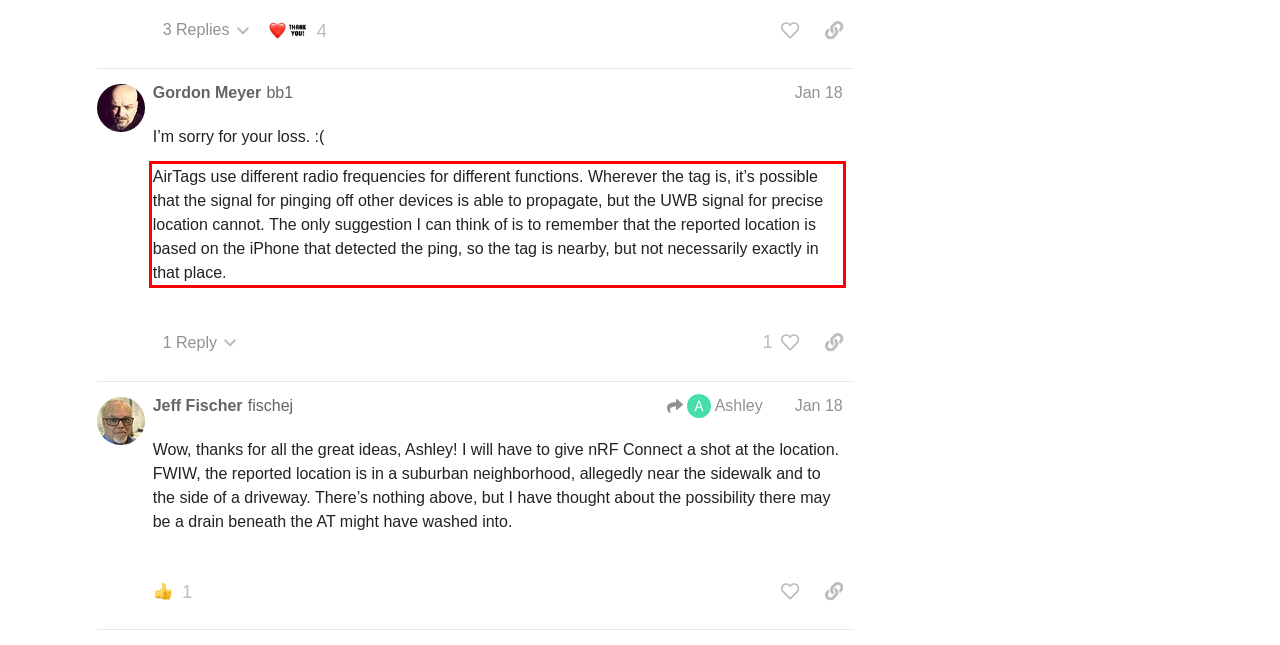Please use OCR to extract the text content from the red bounding box in the provided webpage screenshot.

AirTags use different radio frequencies for different functions. Wherever the tag is, it’s possible that the signal for pinging off other devices is able to propagate, but the UWB signal for precise location cannot. The only suggestion I can think of is to remember that the reported location is based on the iPhone that detected the ping, so the tag is nearby, but not necessarily exactly in that place.